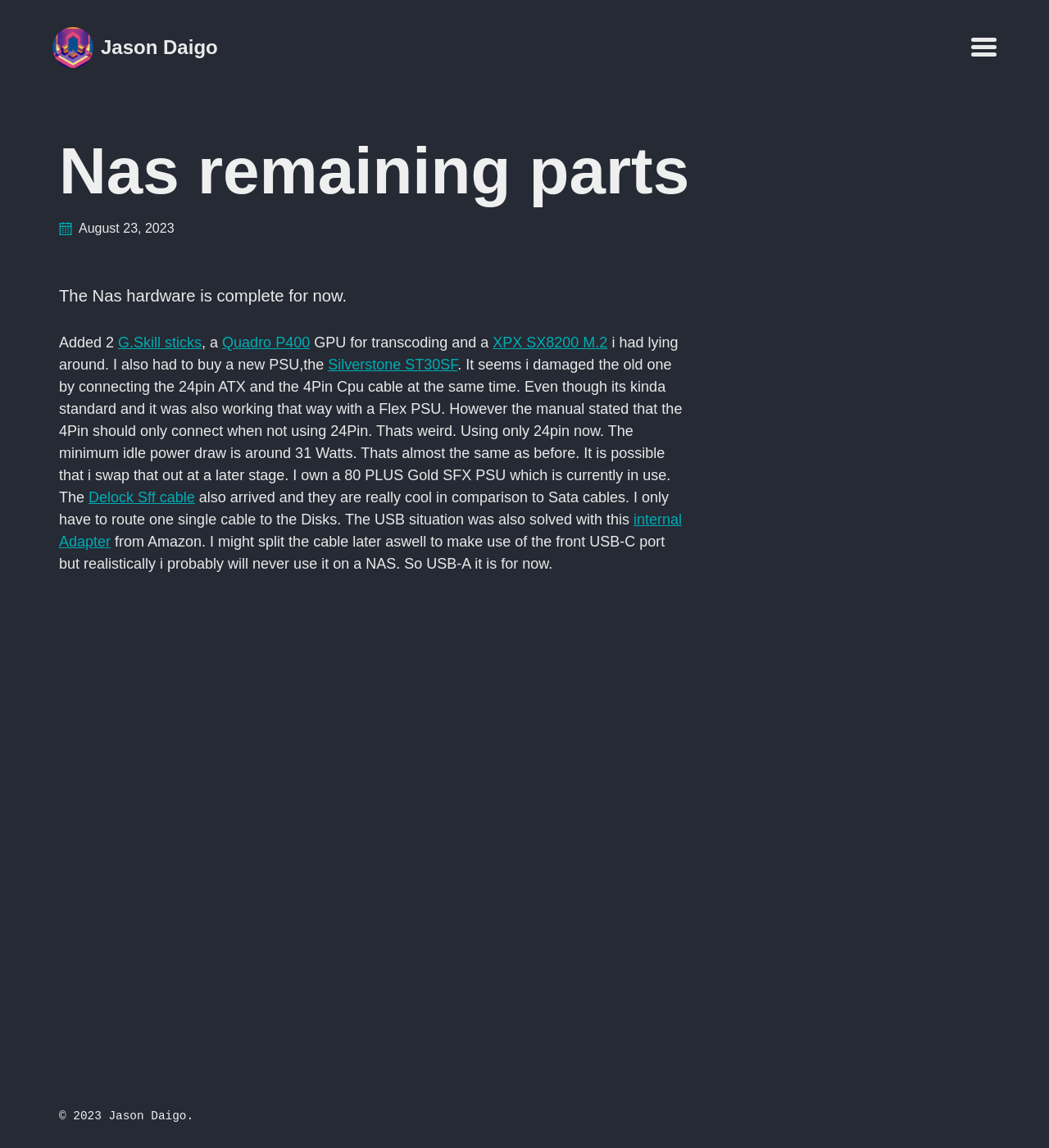Show the bounding box coordinates of the element that should be clicked to complete the task: "Search for recipes".

None